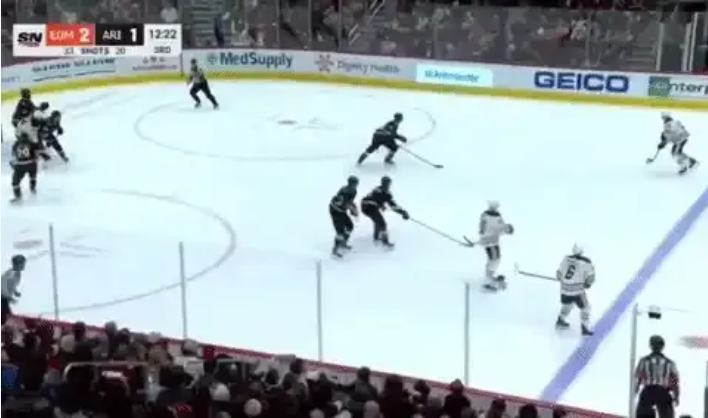Could you please study the image and provide a detailed answer to the question:
How much time is left in the third period?

The scoreboard in the image shows that there are 12 minutes and 22 seconds remaining in the third period of the game.